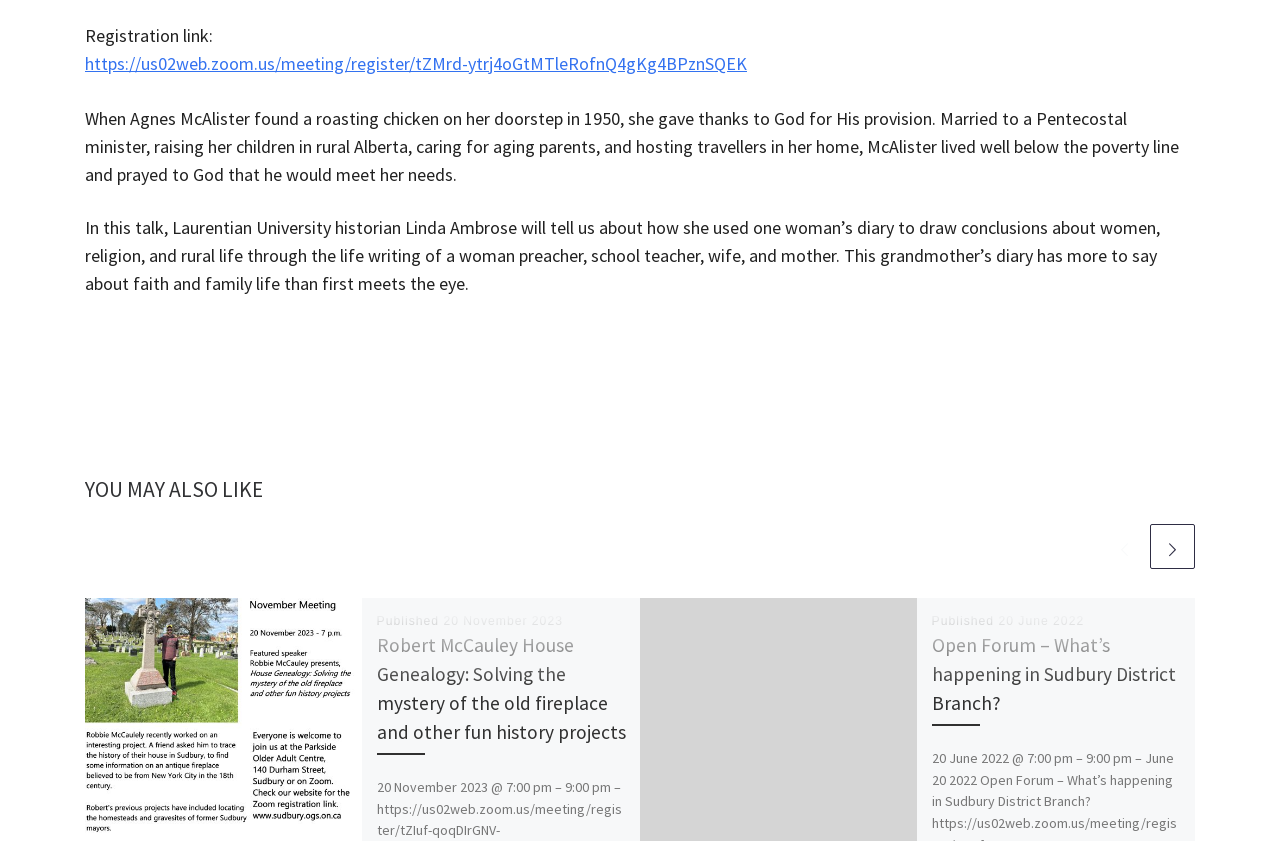Locate the bounding box of the UI element defined by this description: "20 June 2022". The coordinates should be given as four float numbers between 0 and 1, formatted as [left, top, right, bottom].

[0.78, 0.73, 0.847, 0.746]